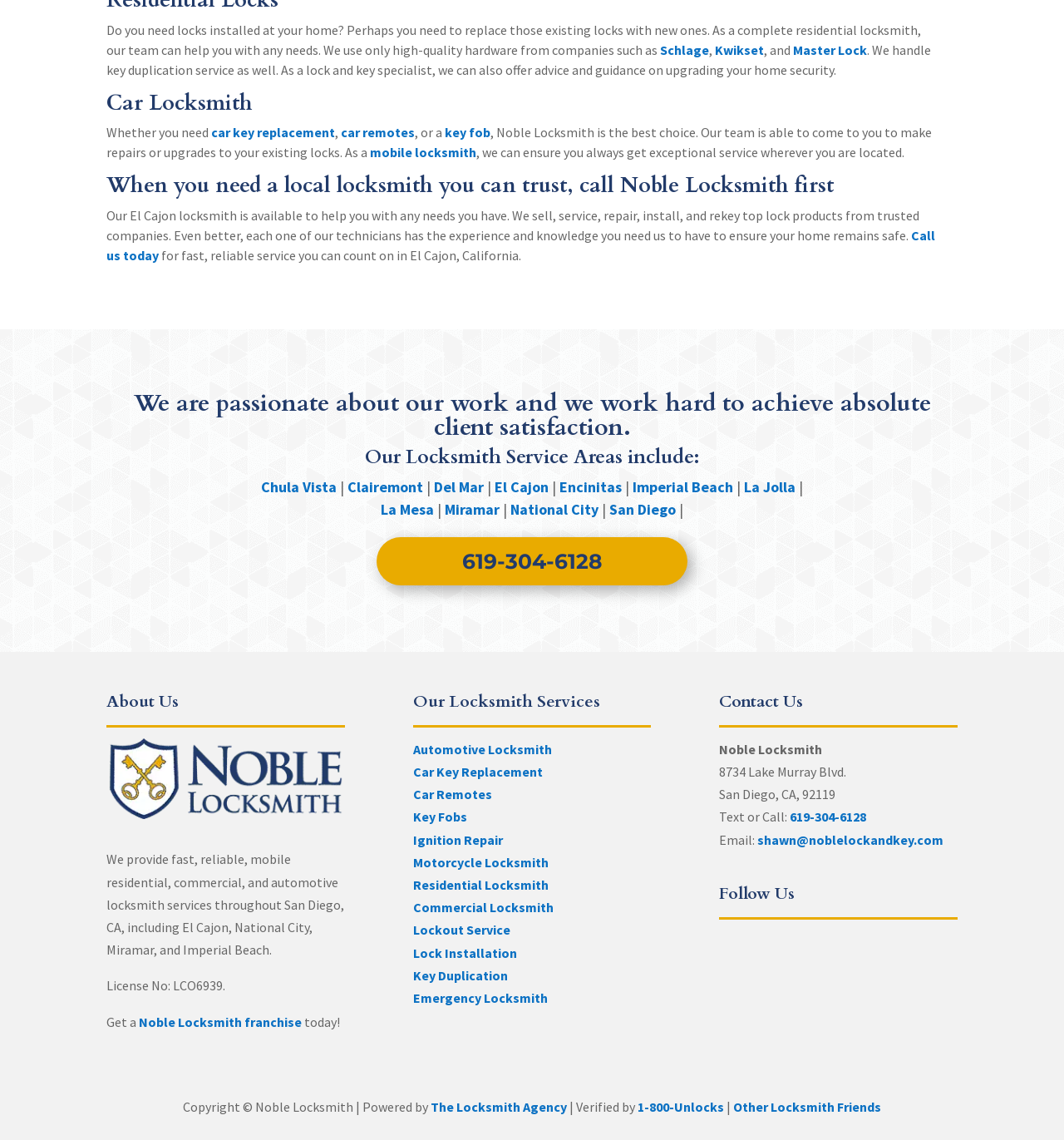Locate the bounding box coordinates of the element to click to perform the following action: 'Follow Noble Locksmith on Facebook'. The coordinates should be given as four float values between 0 and 1, in the form of [left, top, right, bottom].

[0.676, 0.831, 0.703, 0.846]